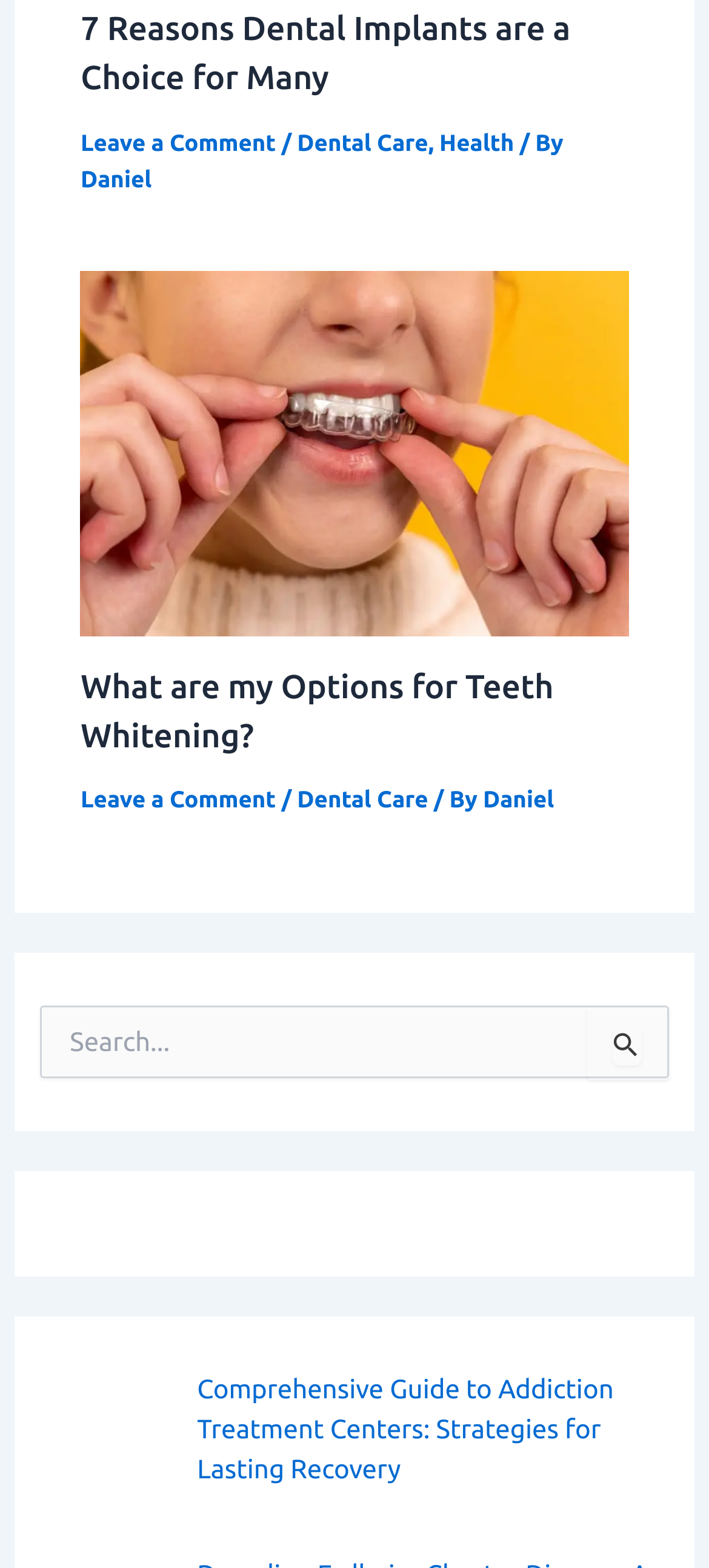Use a single word or phrase to answer the question: What is the purpose of the search box?

To search the website